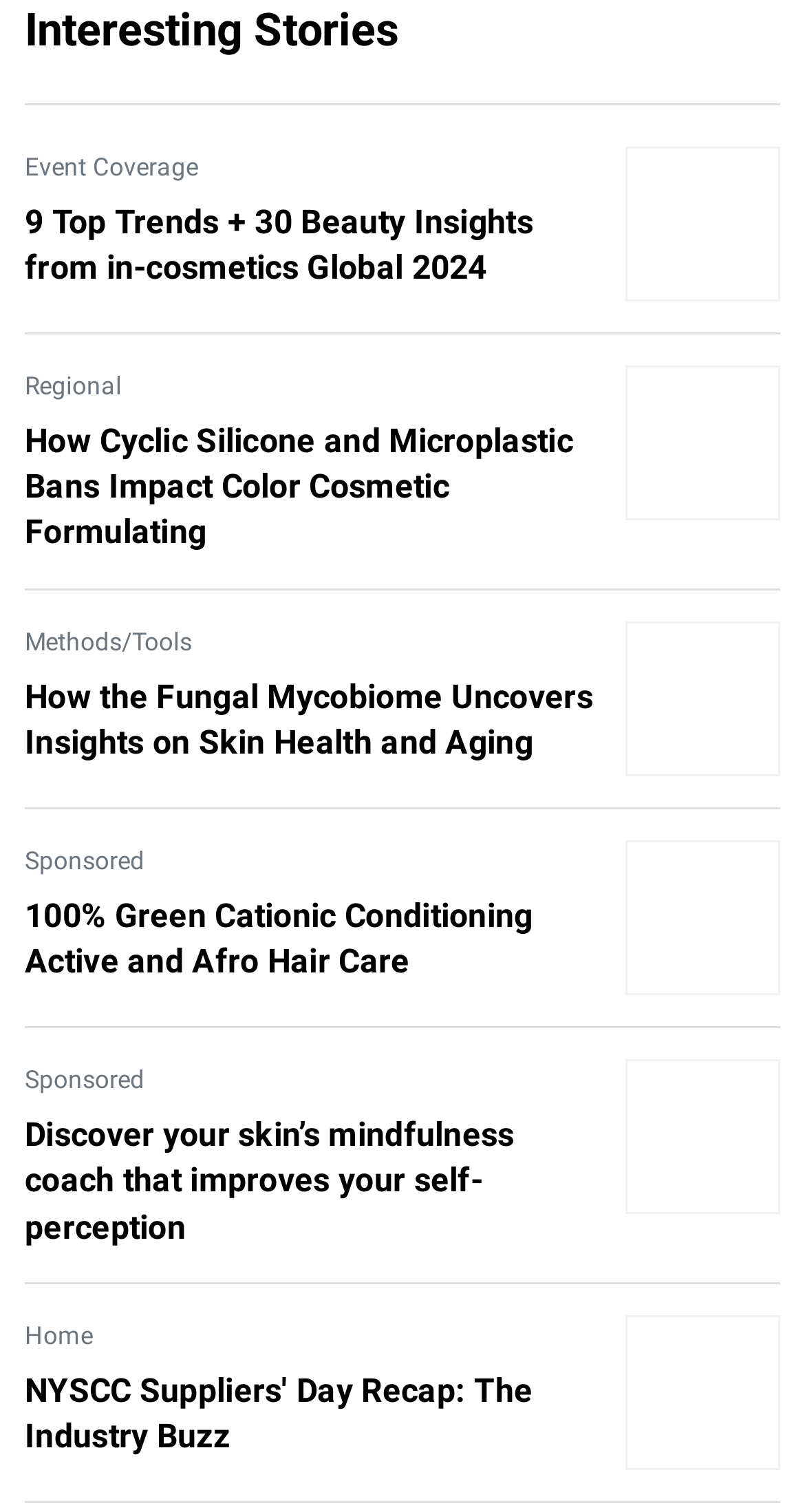Identify the bounding box for the described UI element. Provide the coordinates in (top-left x, top-left y, bottom-right x, bottom-right y) format with values ranging from 0 to 1: Home

[0.031, 0.874, 0.115, 0.893]